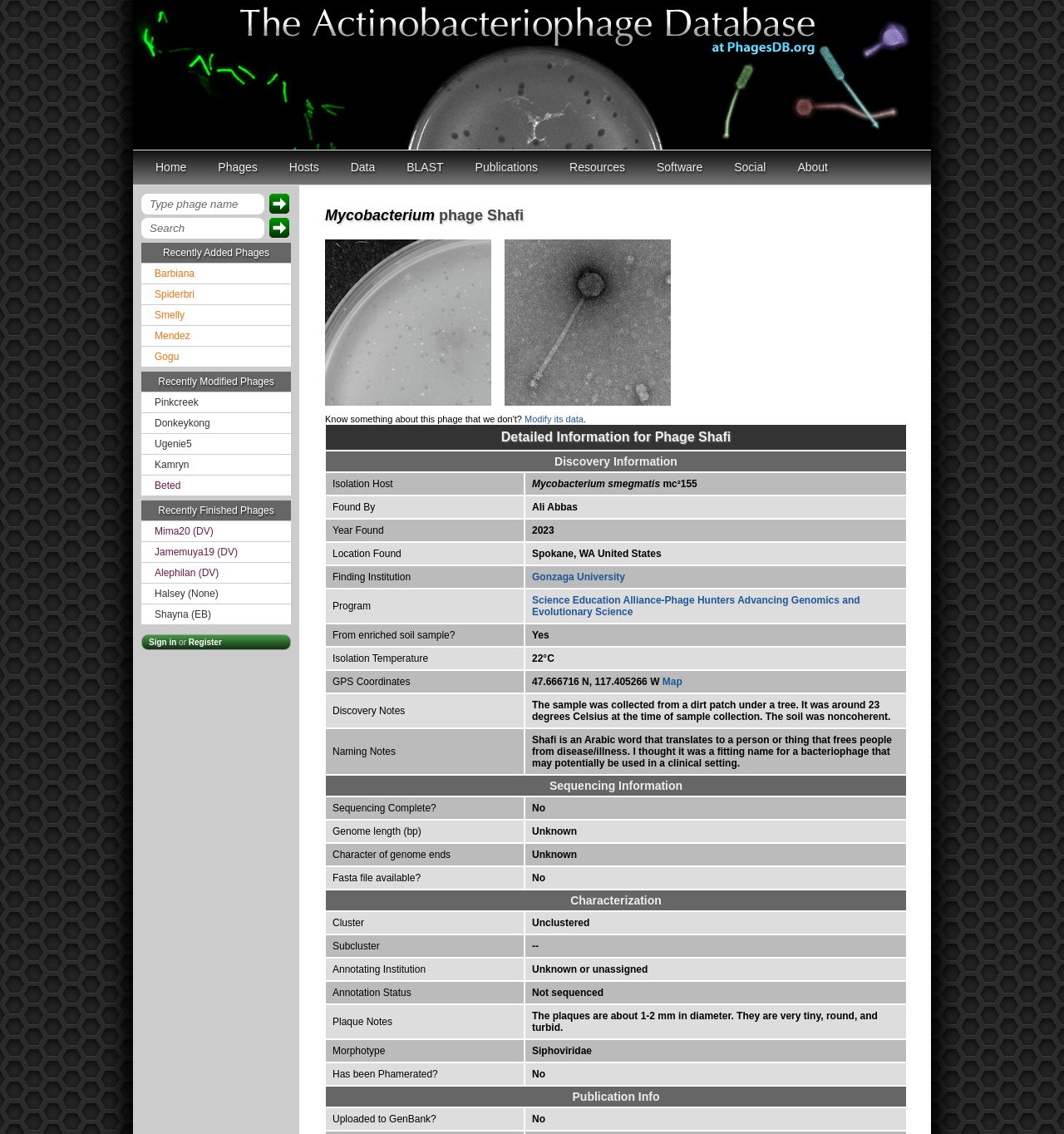Based on the image, give a detailed response to the question: What is the name of the phage on this webpage?

The name of the phage can be found in the title of the webpage, 'The Actinobacteriophage Database | Phage Shafi', and also in the static text 'Shafi' on the webpage.